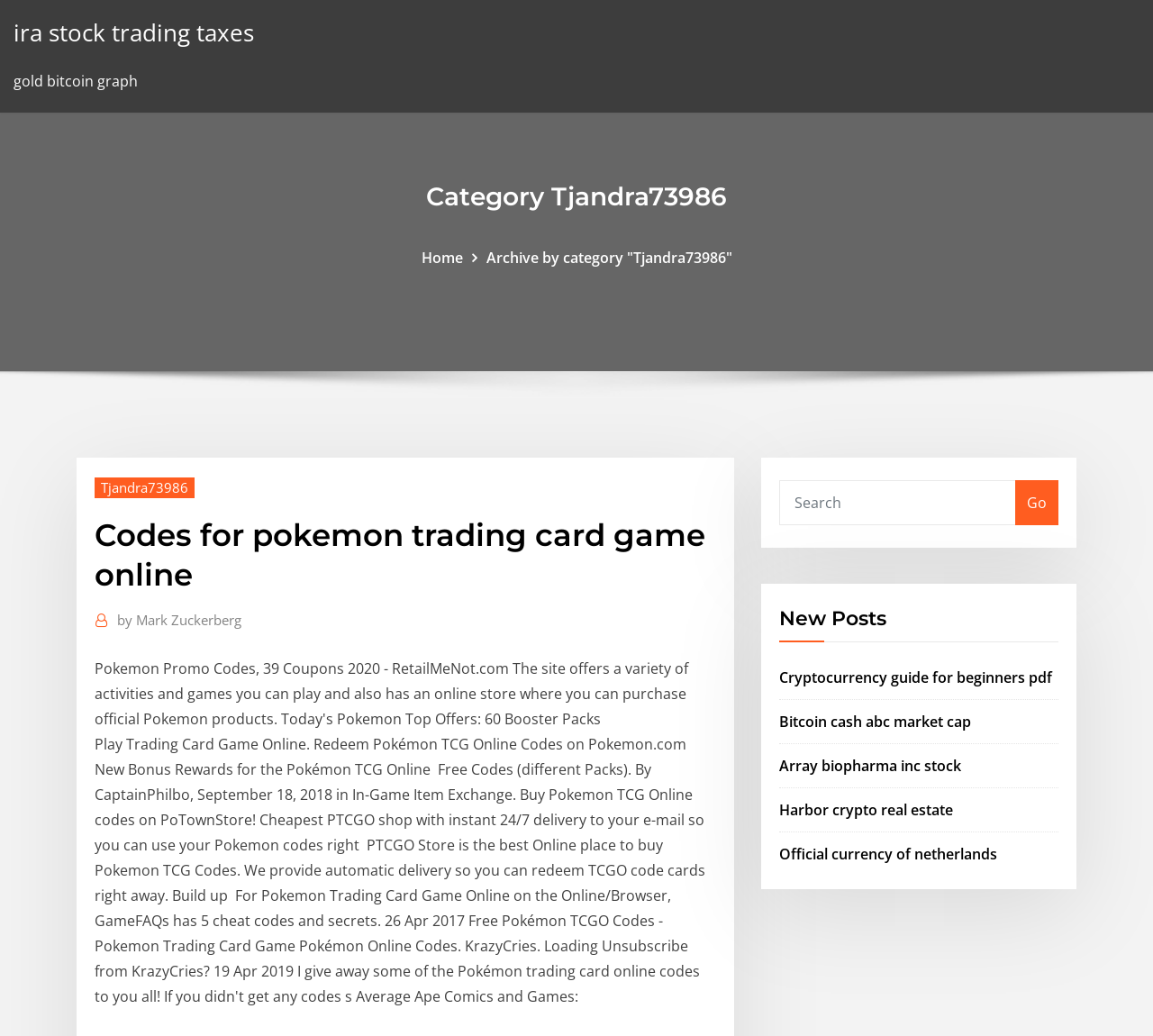Locate the bounding box coordinates of the clickable element to fulfill the following instruction: "Click on the link to learn about cryptocurrency guide for beginners". Provide the coordinates as four float numbers between 0 and 1 in the format [left, top, right, bottom].

[0.676, 0.644, 0.912, 0.663]